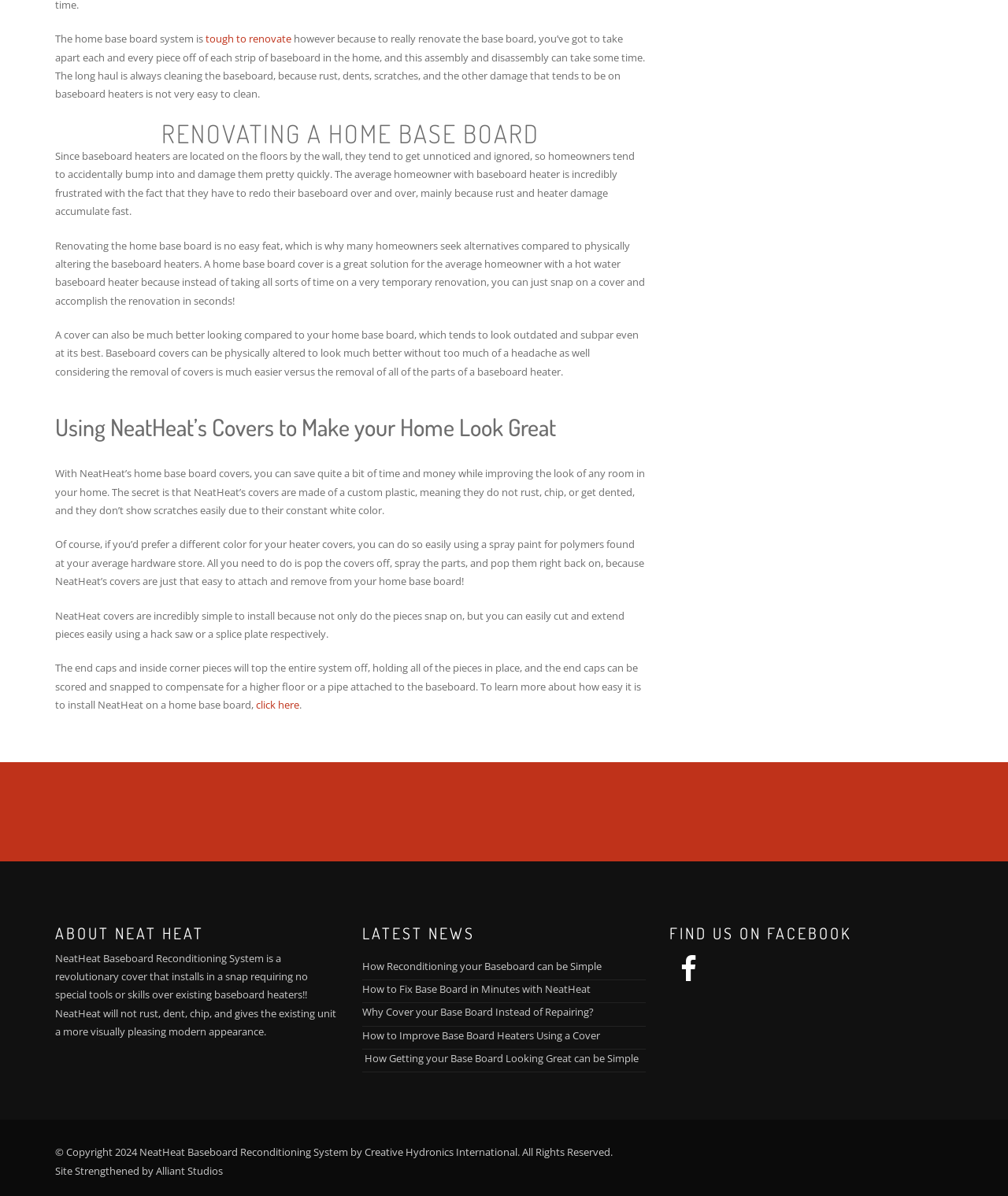Please respond to the question with a concise word or phrase:
What is the name of the company that strengthened the site?

Alliant Studios